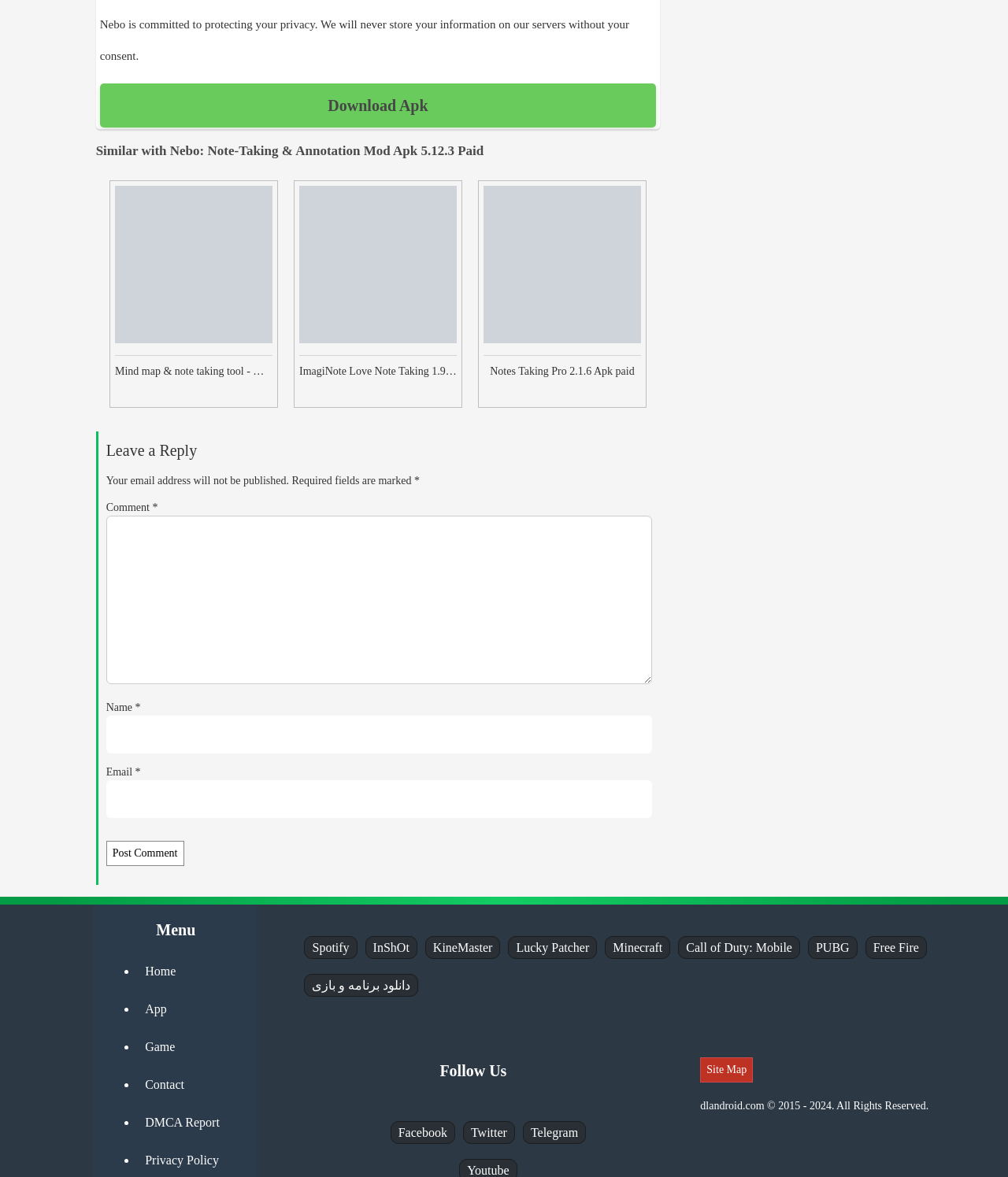From the webpage screenshot, predict the bounding box coordinates (top-left x, top-left y, bottom-right x, bottom-right y) for the UI element described here: parent_node: Email * aria-describedby="email-notes" name="email"

[0.105, 0.663, 0.647, 0.695]